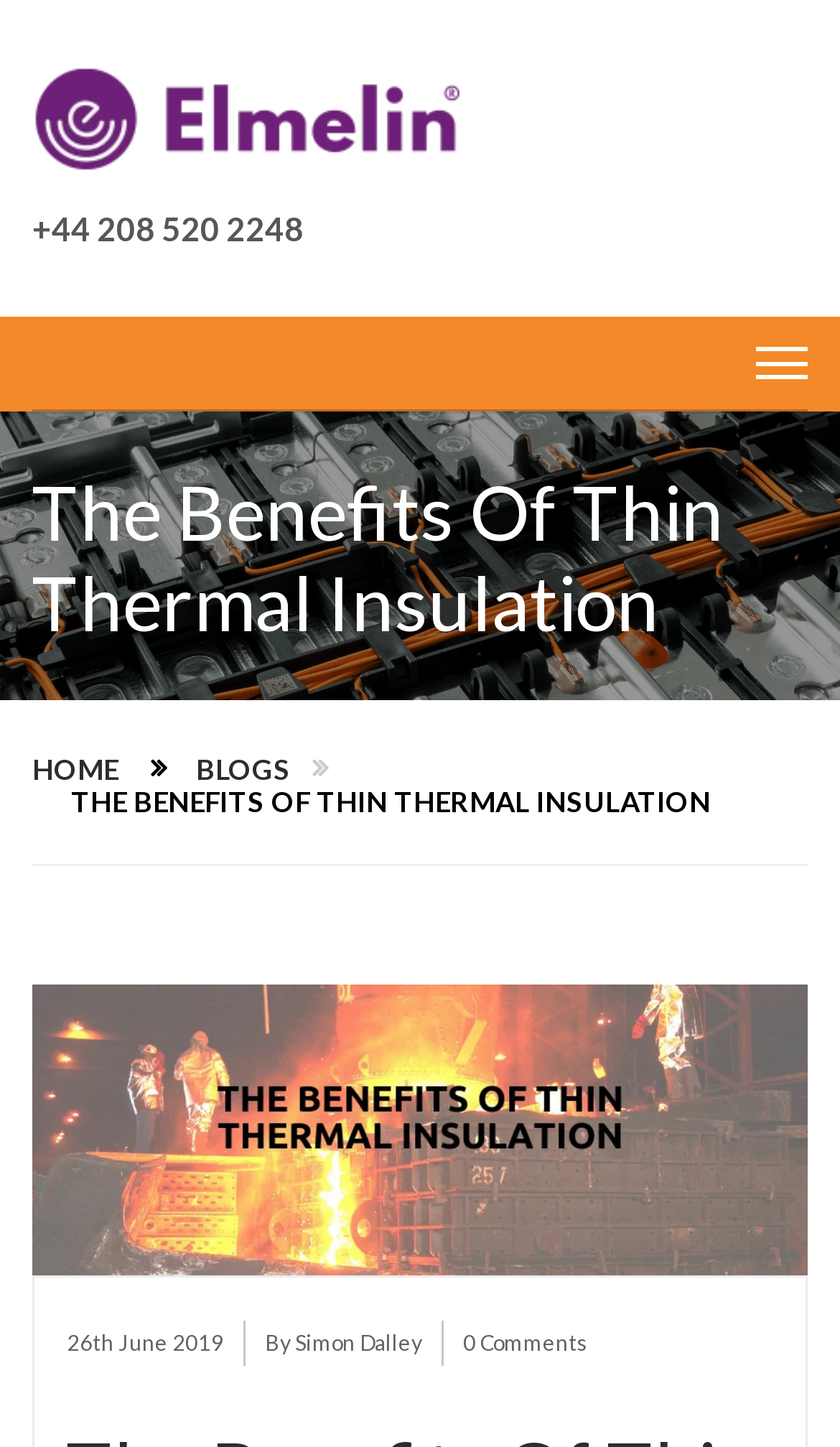Describe in detail what you see on the webpage.

The webpage is about the benefits of thin thermal insulation, with the title "The Benefits Of Thin Thermal Insulation - Elmelin Ltd" at the top. On the top-left corner, there is a link to "Elmelin Ltd" accompanied by an image with the same name. Below this, there is a static text displaying a phone number "+44 208 520 2248". 

On the top-right corner, there is a button with no text. Below the title, there is a heading "The Benefits Of Thin Thermal Insulation" that spans across the page. Underneath this heading, there are three links: "HOME" on the left, "BLOGS" in the middle, and a static text "THE BENEFITS OF THIN THERMAL INSULATION" that takes up most of the width.

Further down, there is a figure that occupies most of the page width, containing a link to "The Benefits Of Thin Thermal Insulation" and an image with the same name. Below this figure, there are three links: "26th June 2019" on the left, "By Simon Dalley" in the middle, and "0 Comments" on the right.